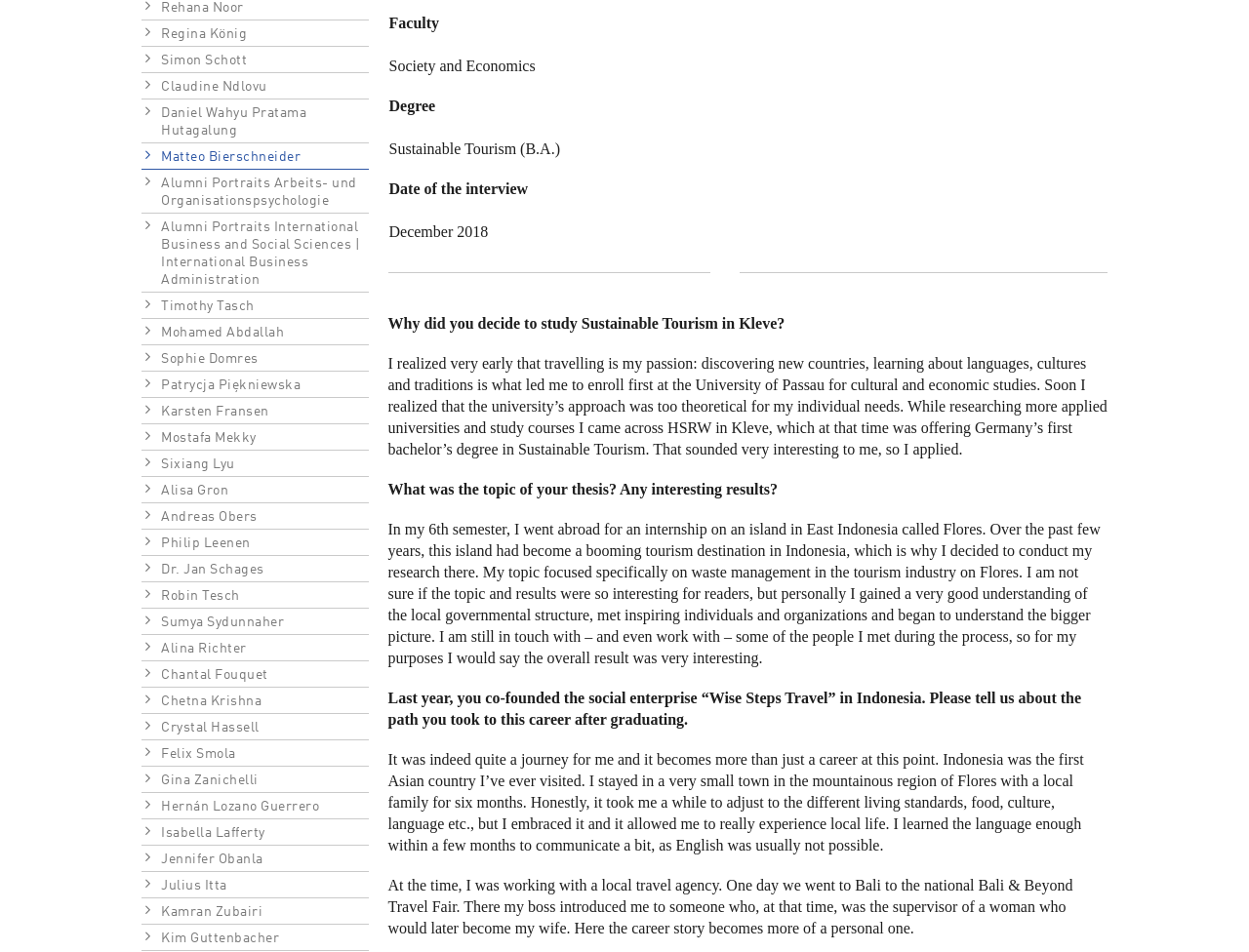Mark the bounding box of the element that matches the following description: "Julius Itta".

[0.113, 0.916, 0.295, 0.944]